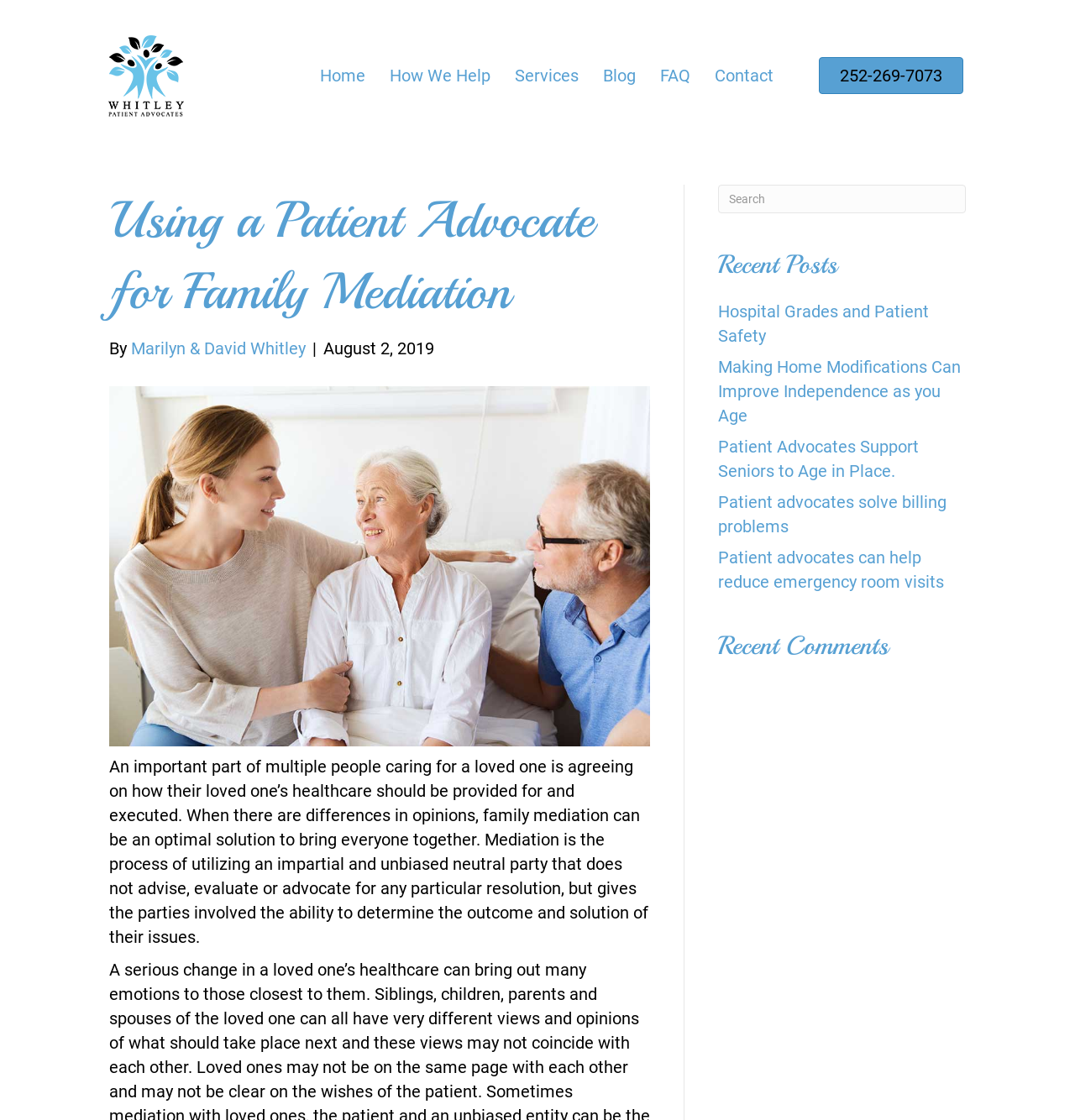Can you find the bounding box coordinates for the element that needs to be clicked to execute this instruction: "Read the 'Hospital Grades and Patient Safety' post"? The coordinates should be given as four float numbers between 0 and 1, i.e., [left, top, right, bottom].

[0.668, 0.269, 0.864, 0.309]